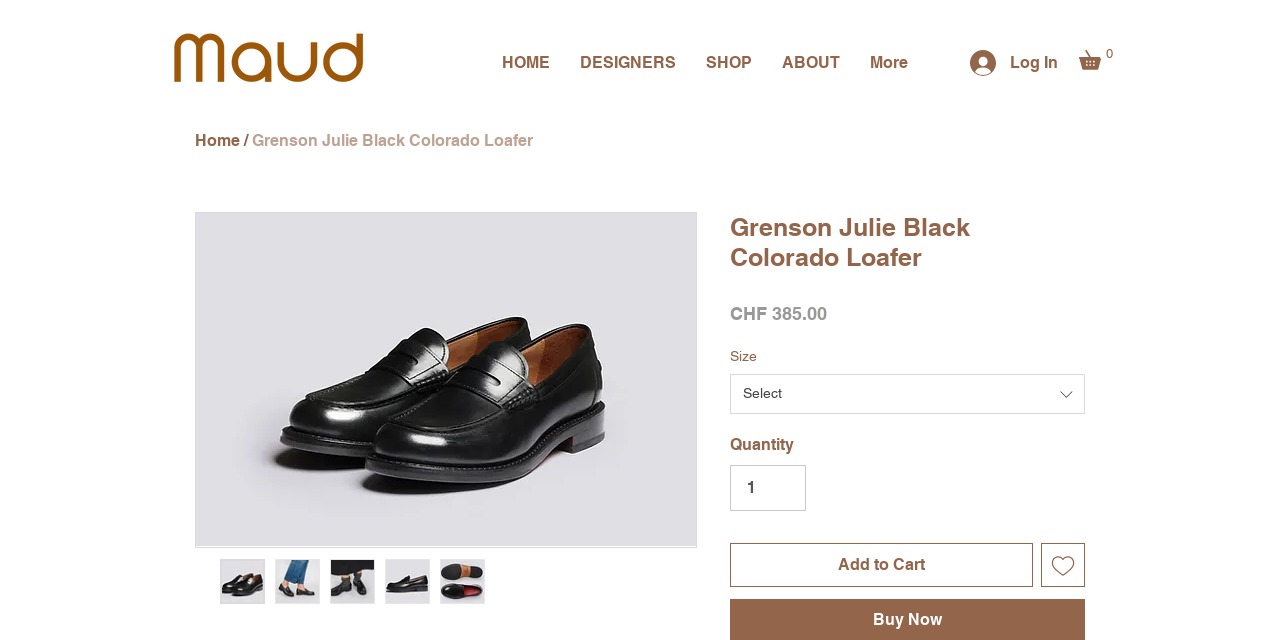What is the price of the shoe?
Please elaborate on the answer to the question with detailed information.

I found the price by looking at the text 'CHF 385.00' which is displayed next to the label 'Price' on the webpage.